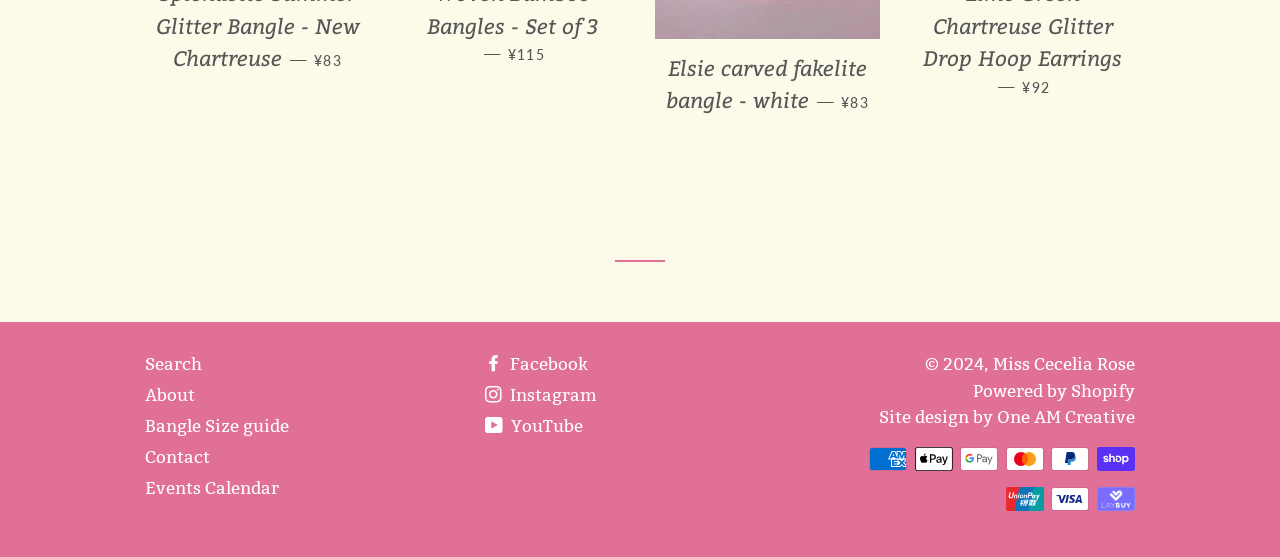Predict the bounding box of the UI element based on the description: "Next". The coordinates should be four float numbers between 0 and 1, formatted as [left, top, right, bottom].

None